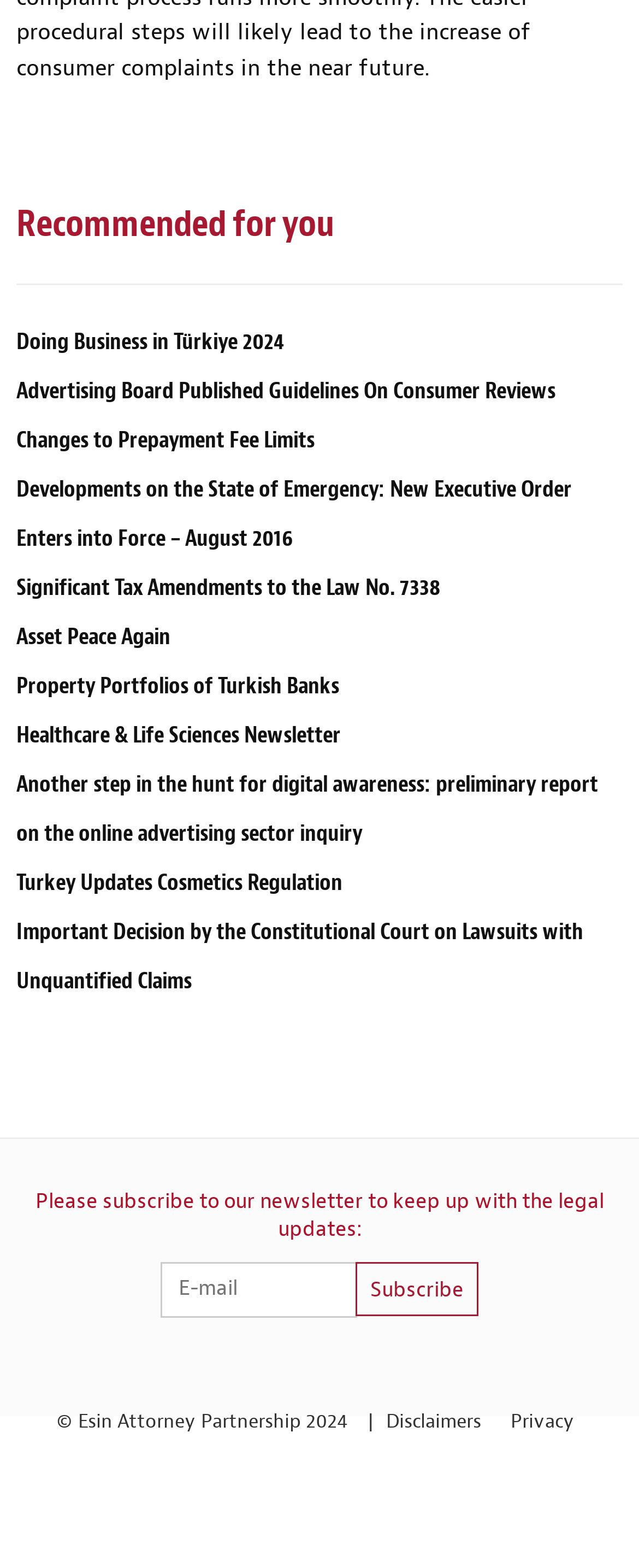Please identify the bounding box coordinates of the clickable element to fulfill the following instruction: "Subscribe to the newsletter". The coordinates should be four float numbers between 0 and 1, i.e., [left, top, right, bottom].

[0.556, 0.805, 0.749, 0.84]